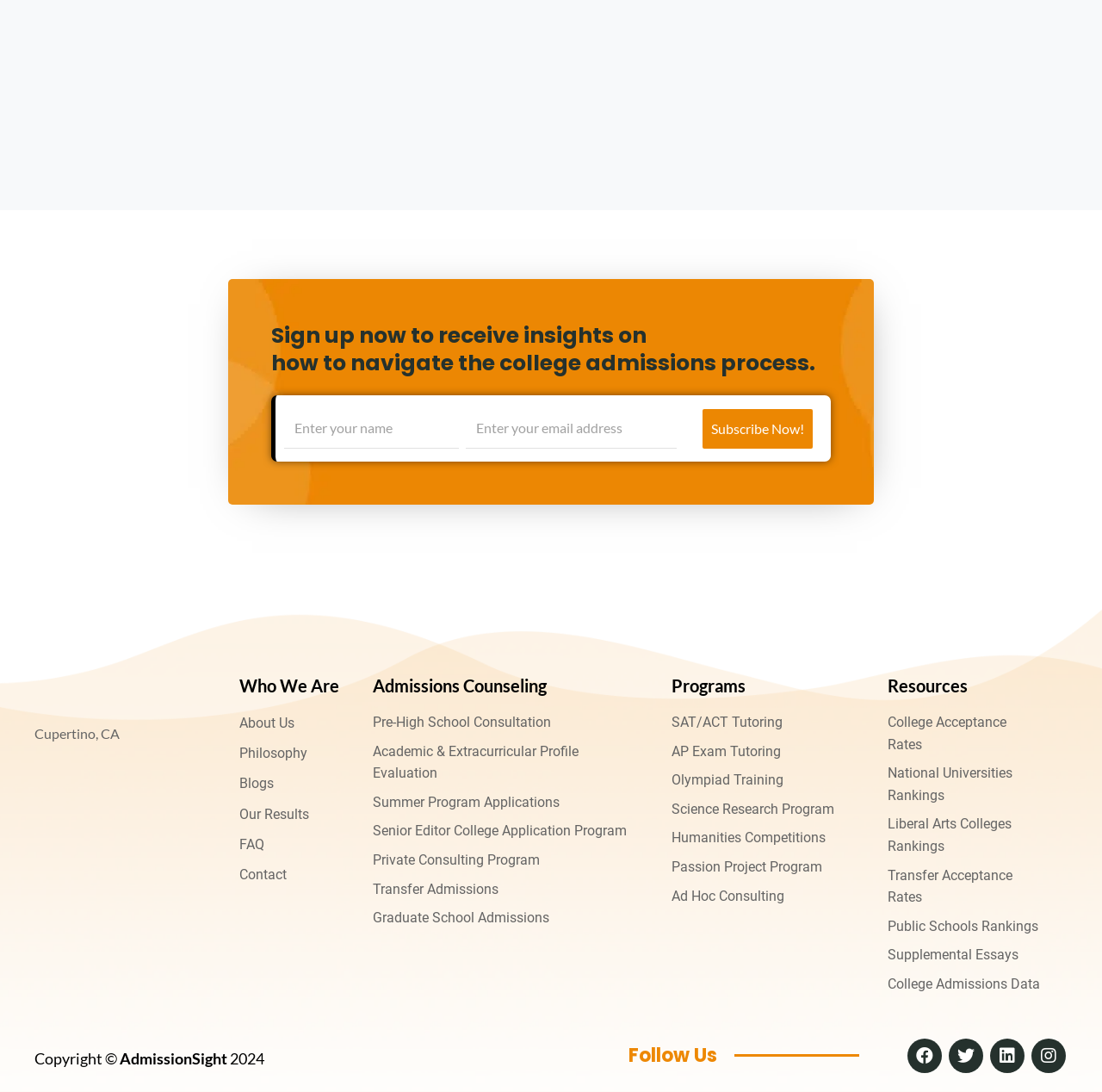Using the provided description Senior Editor College Application Program, find the bounding box coordinates for the UI element. Provide the coordinates in (top-left x, top-left y, bottom-right x, bottom-right y) format, ensuring all values are between 0 and 1.

[0.338, 0.751, 0.586, 0.771]